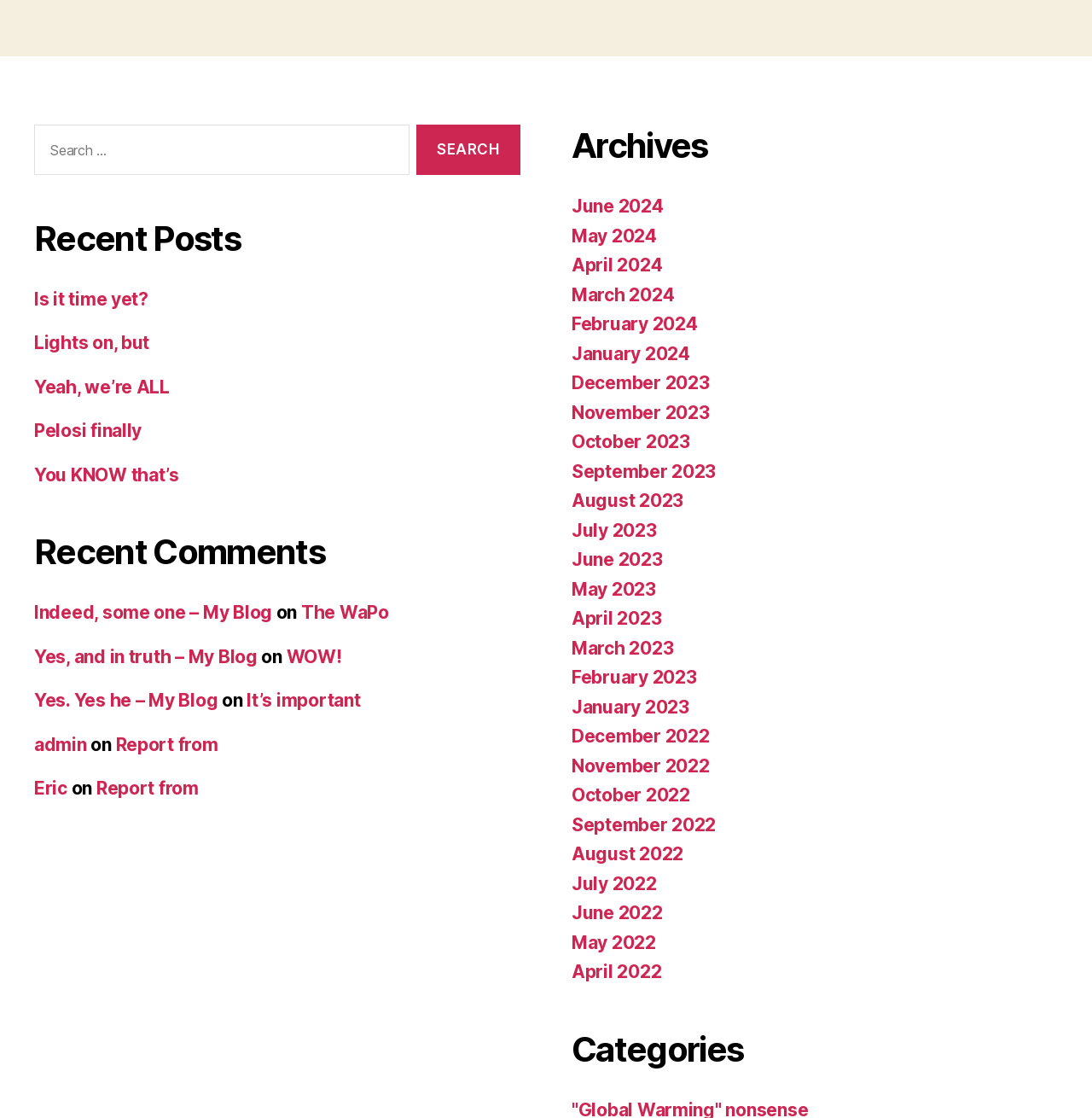Provide the bounding box coordinates for the UI element that is described by this text: "Is it time yet?". The coordinates should be in the form of four float numbers between 0 and 1: [left, top, right, bottom].

[0.031, 0.258, 0.136, 0.277]